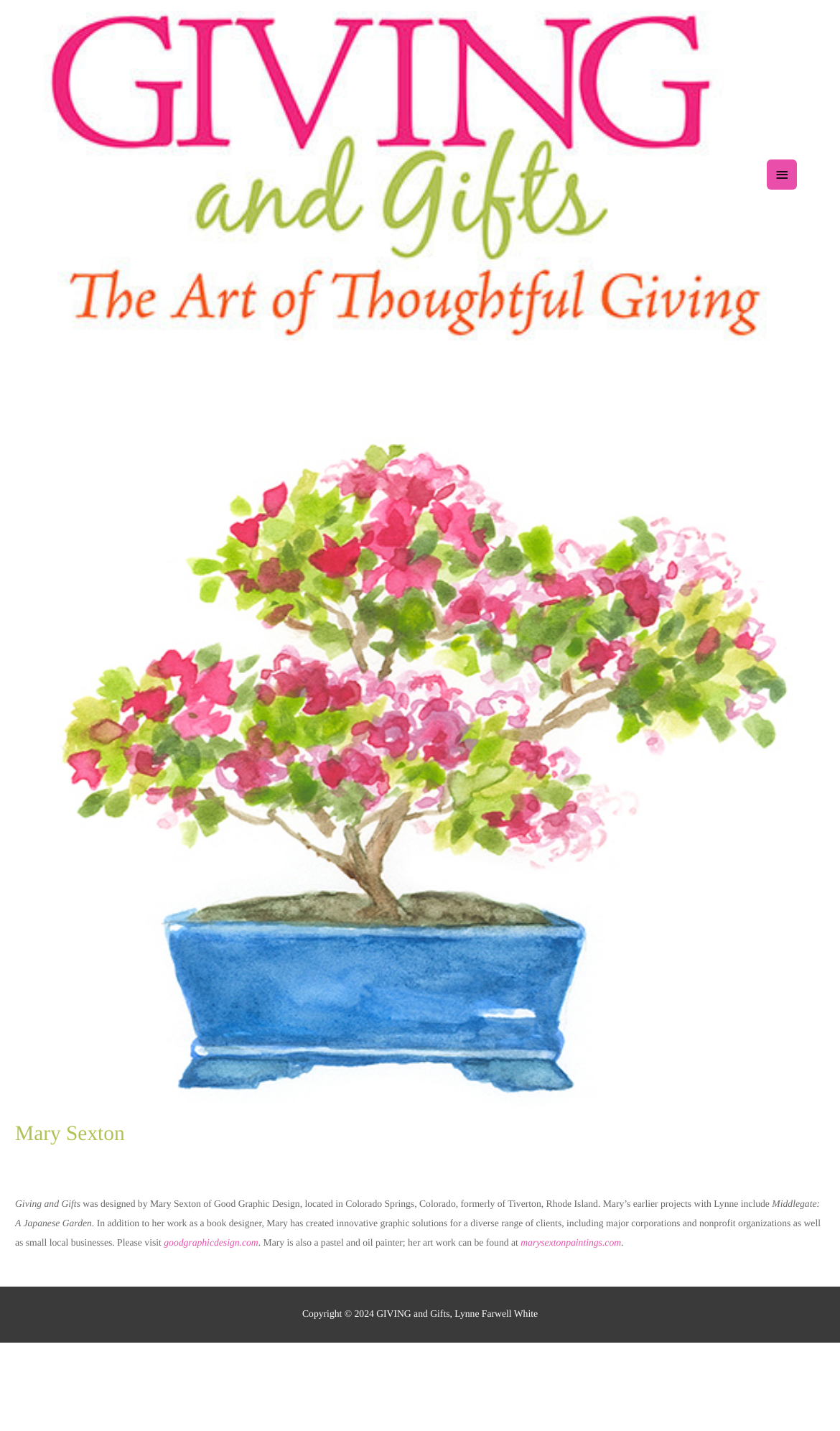Utilize the information from the image to answer the question in detail:
What is the name of Mary's painting website?

The answer can be found in the link element with the text 'marysextonpaintings.com', which is mentioned as the website where Mary's art work can be found.